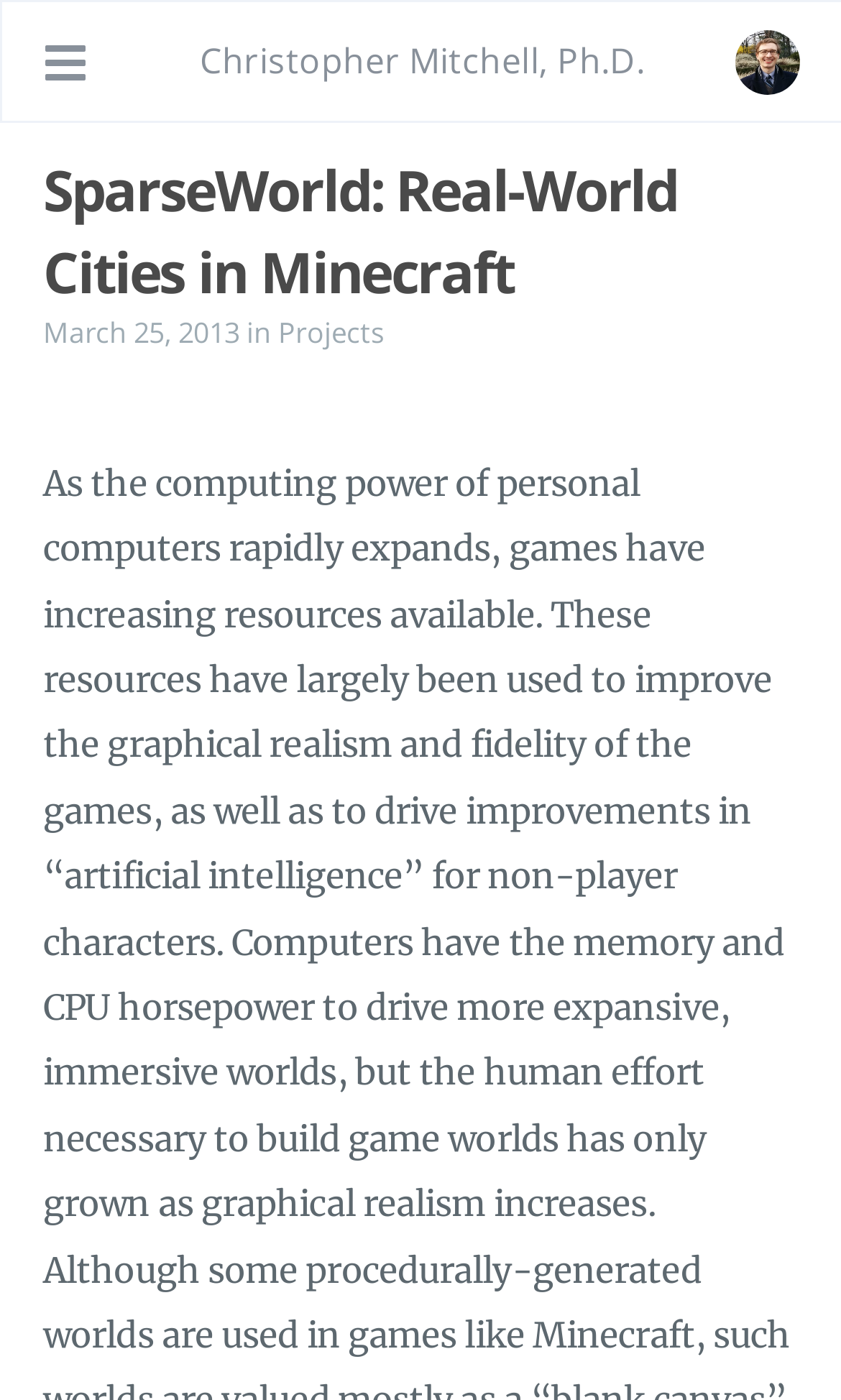Please reply with a single word or brief phrase to the question: 
What is the date of the article?

March 25, 2013